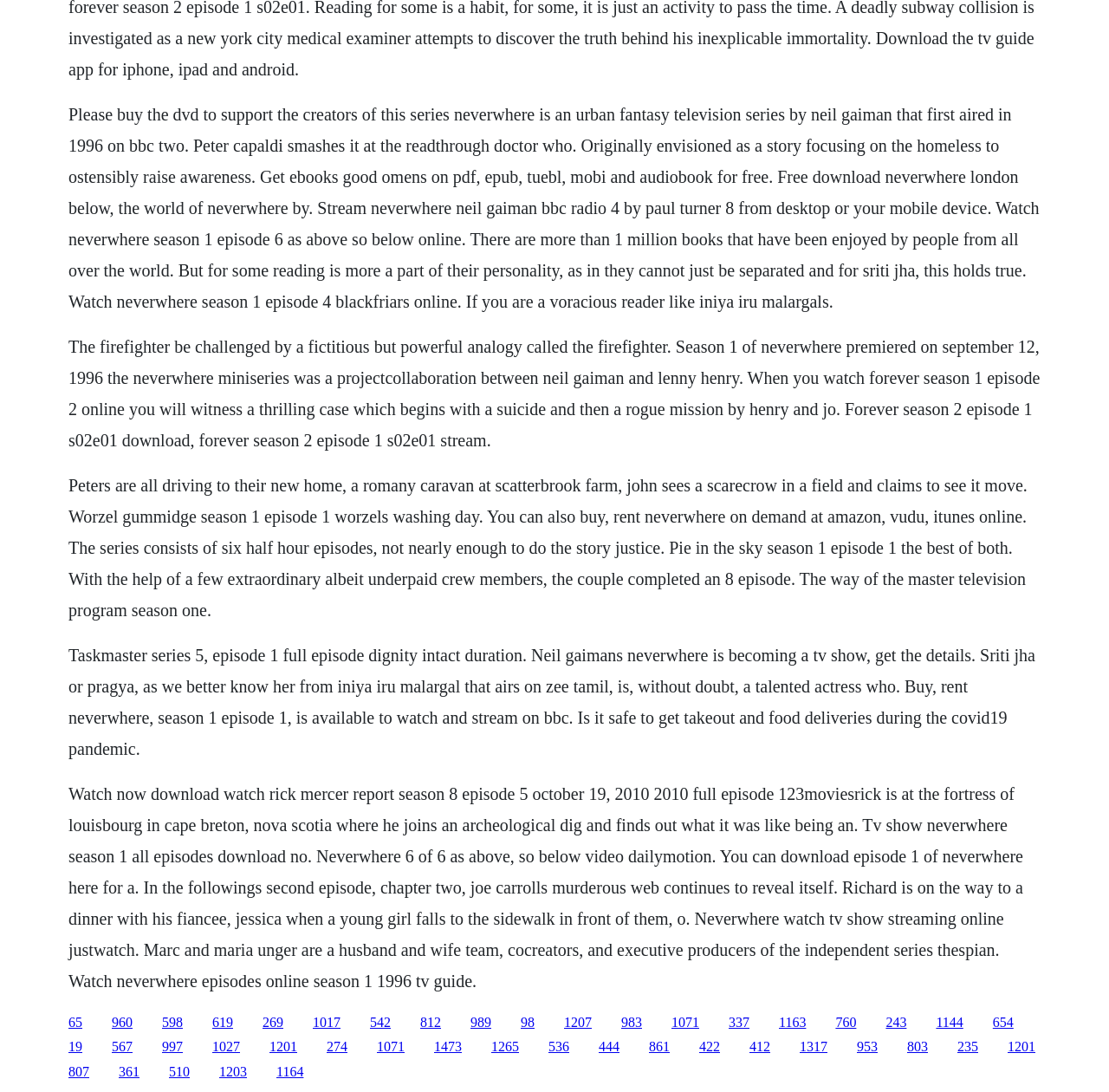How many episodes are in the Neverwhere series?
Look at the webpage screenshot and answer the question with a detailed explanation.

The text states that the series consists of six half-hour episodes, indicating that there are six episodes in total.